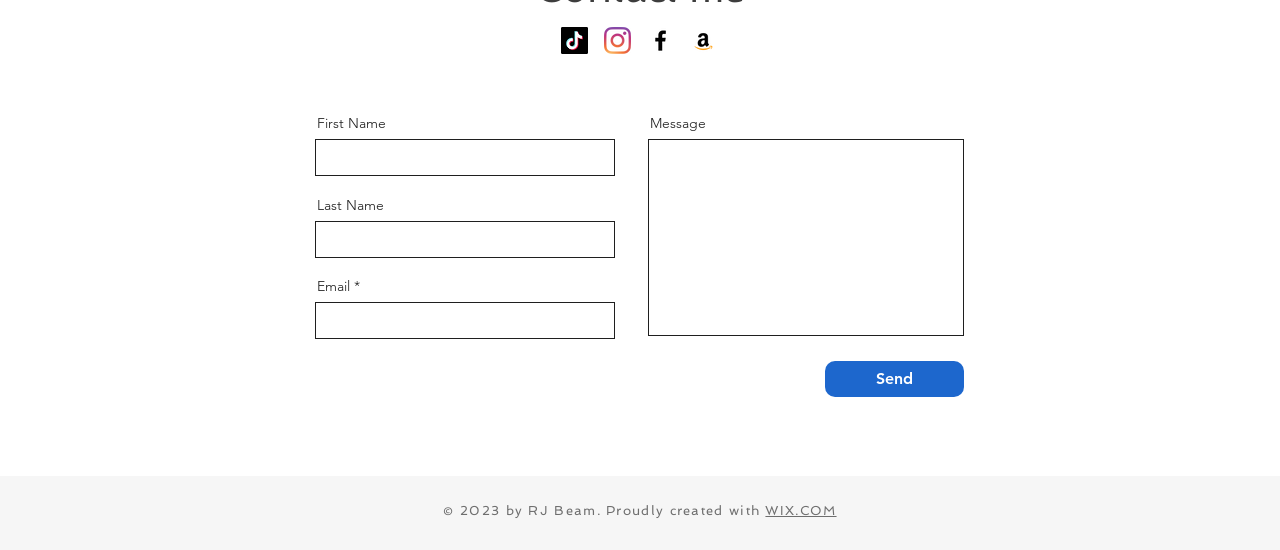Provide your answer in one word or a succinct phrase for the question: 
Who created the website?

RJ Beam